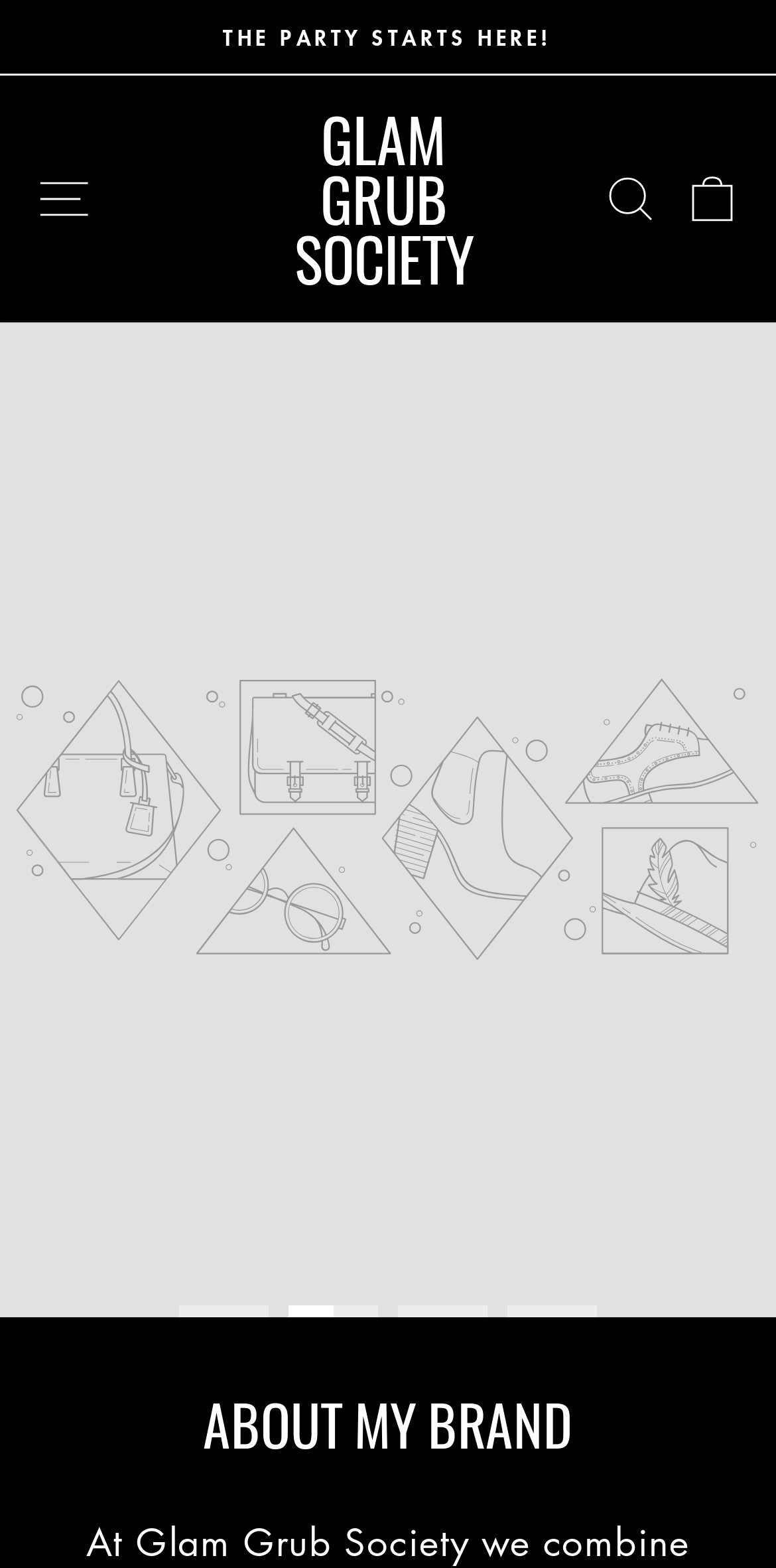What is the name of the section below the slideshow?
Could you please answer the question thoroughly and with as much detail as possible?

The name of the section below the slideshow can be inferred from the heading element 'ABOUT MY BRAND' which is located below the slideshow.